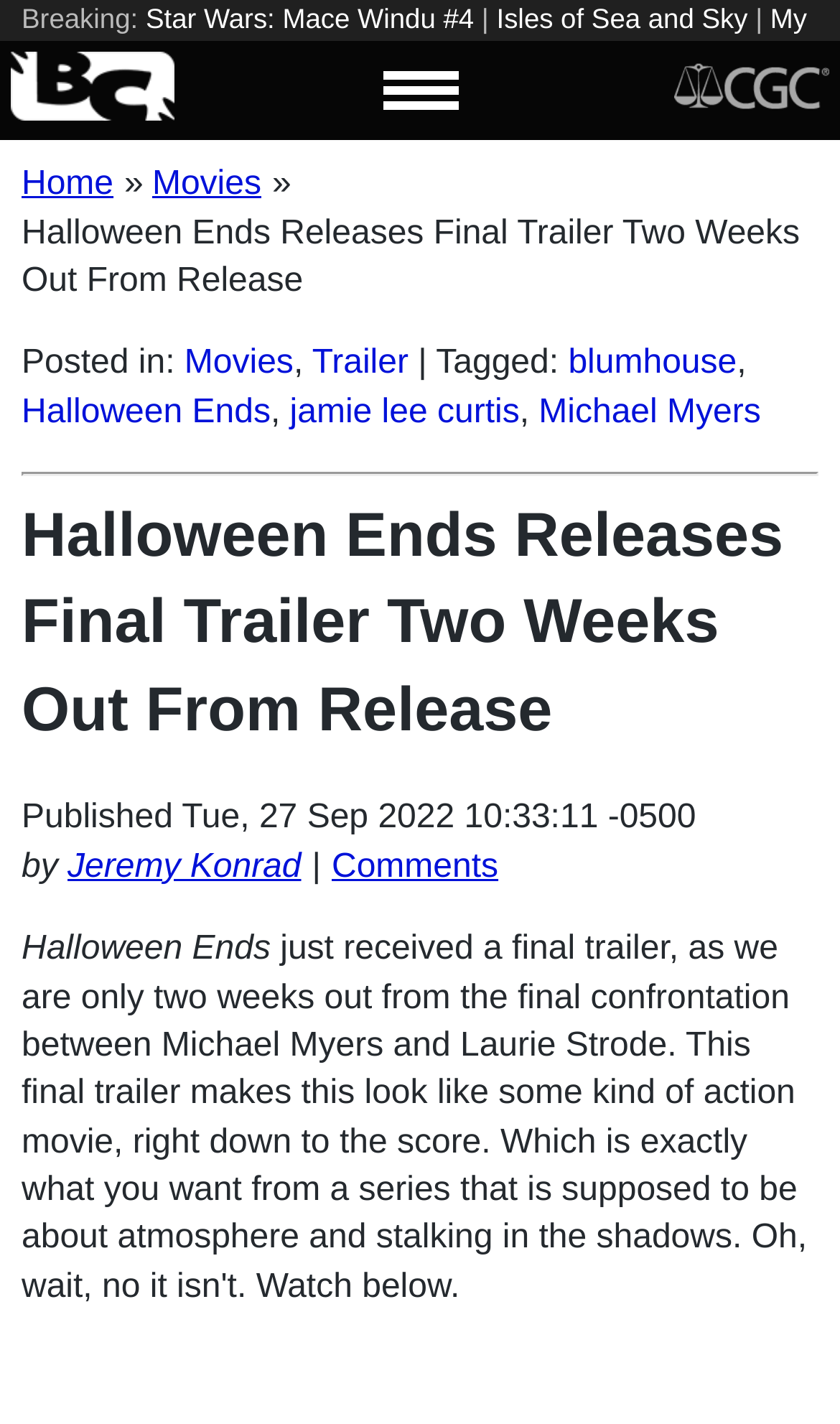Identify the primary heading of the webpage and provide its text.

Halloween Ends Releases Final Trailer Two Weeks Out From Release